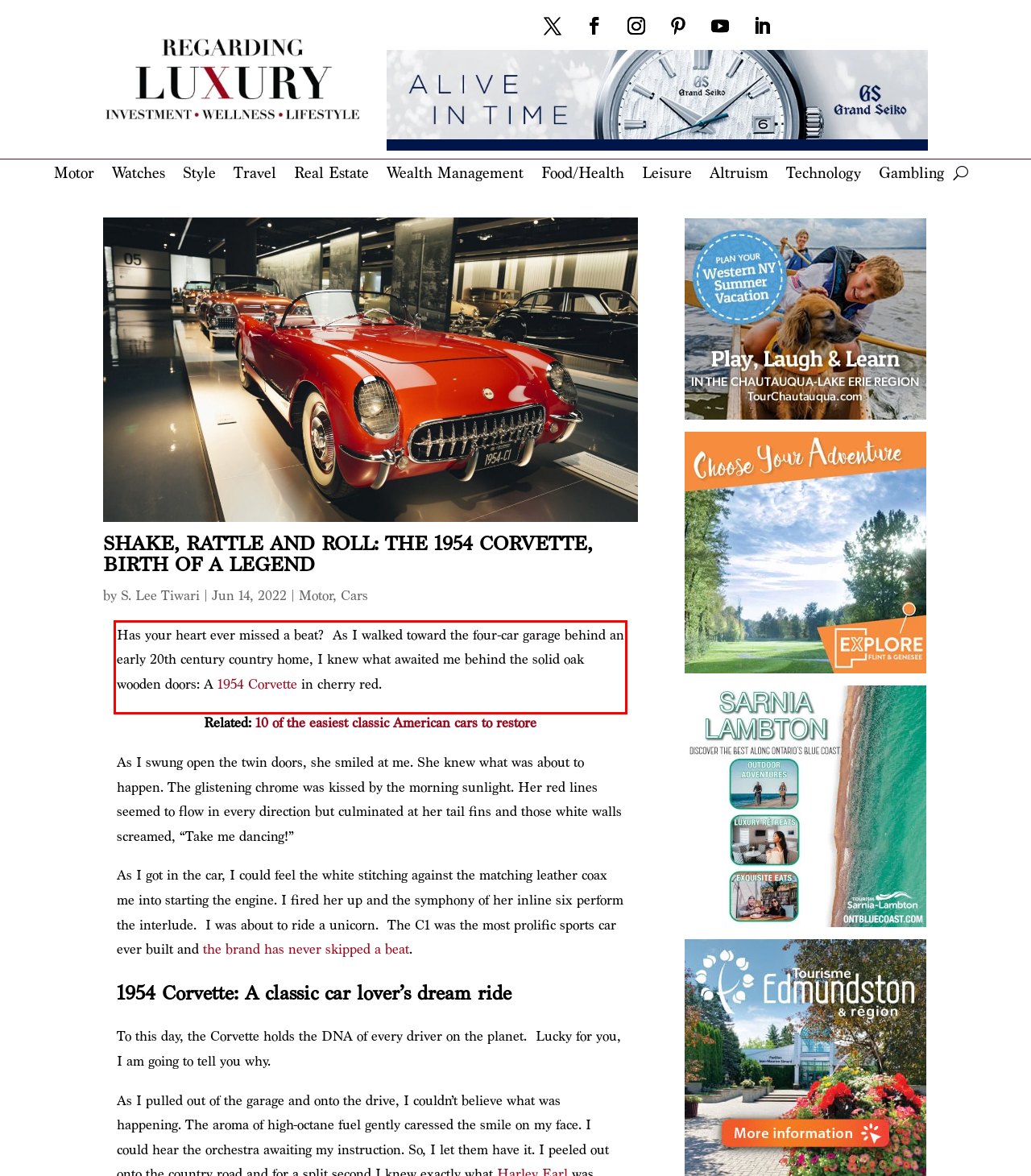Examine the screenshot of the webpage, locate the red bounding box, and perform OCR to extract the text contained within it.

Has your heart ever missed a beat? As I walked toward the four-car garage behind an early 20th century country home, I knew what awaited me behind the solid oak wooden doors: A 1954 Corvette in cherry red.